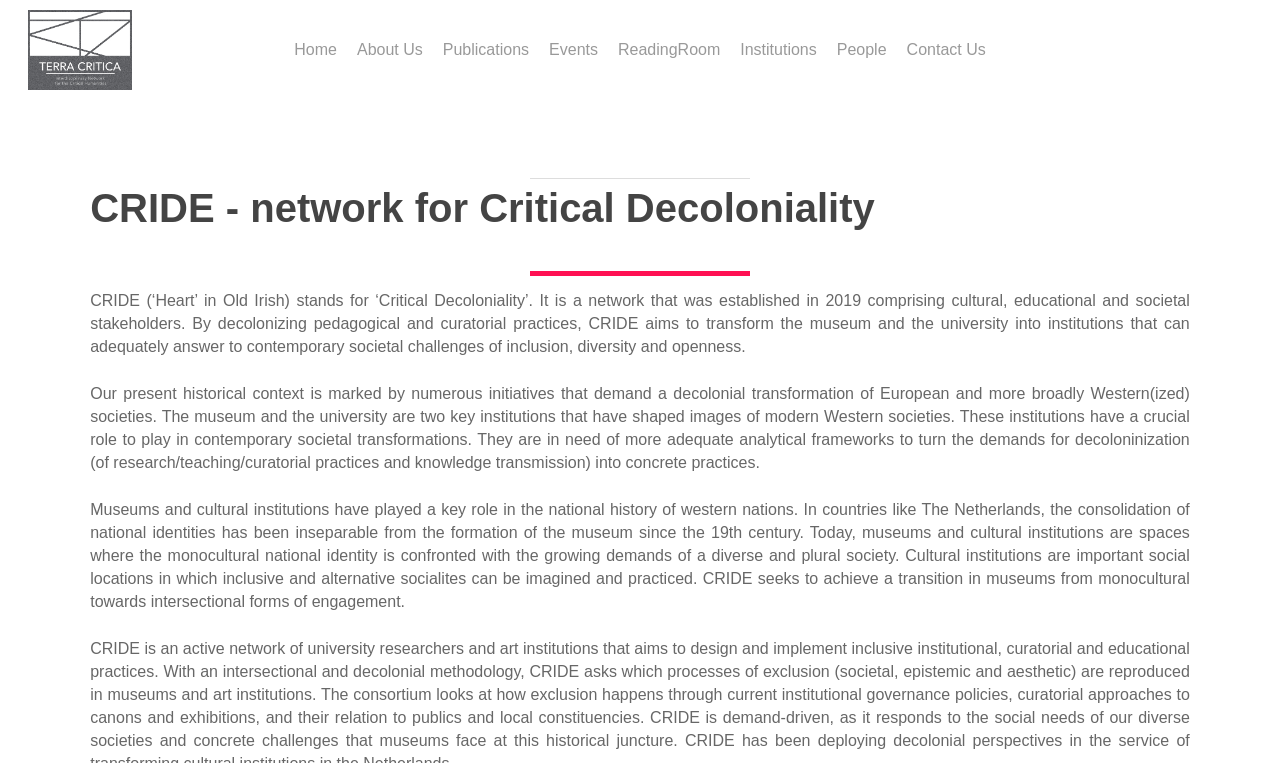What is the purpose of CRIDE?
Answer with a single word or phrase by referring to the visual content.

Decolonizing pedagogical and curatorial practices